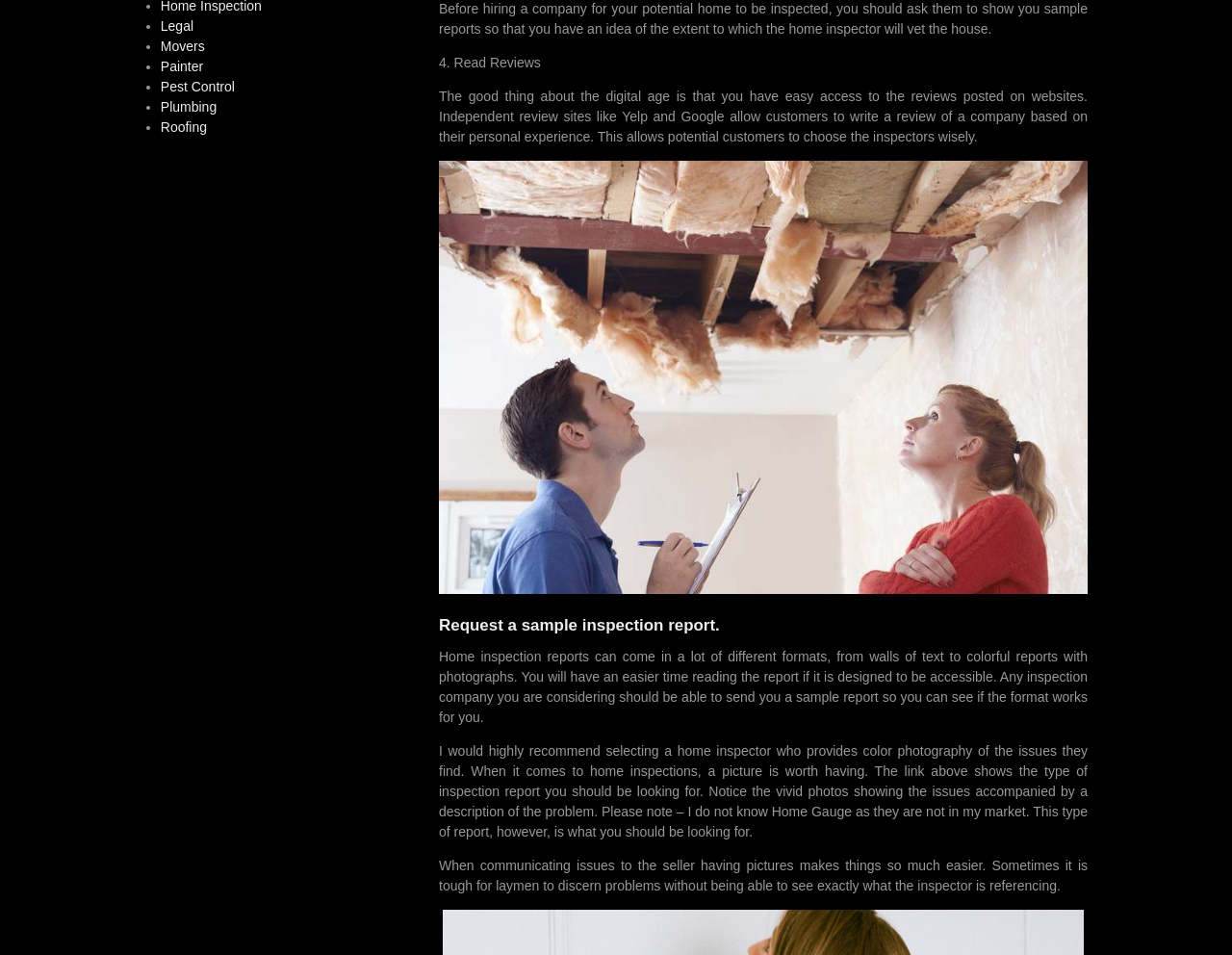Please specify the bounding box coordinates in the format (top-left x, top-left y, bottom-right x, bottom-right y), with all values as floating point numbers between 0 and 1. Identify the bounding box of the UI element described by: Pest Control

[0.13, 0.083, 0.191, 0.099]